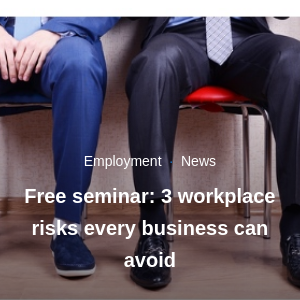Explain the details of the image you are viewing.

This image features a close-up of two men seated next to each other, highlighting their professional attire. The focus on their shoes and trousers emphasizes a formal setting. Above them is an announcement for a "Free seminar: 3 workplace risks every business can avoid," indicating an event aimed at educating professionals on mitigating workplace challenges. The text also includes the categories "Employment" and "News," suggesting that the seminar could be relevant for individuals navigating employment issues. The backdrop features a neutral wall, contributing to a business-like atmosphere suitable for professional discussions.